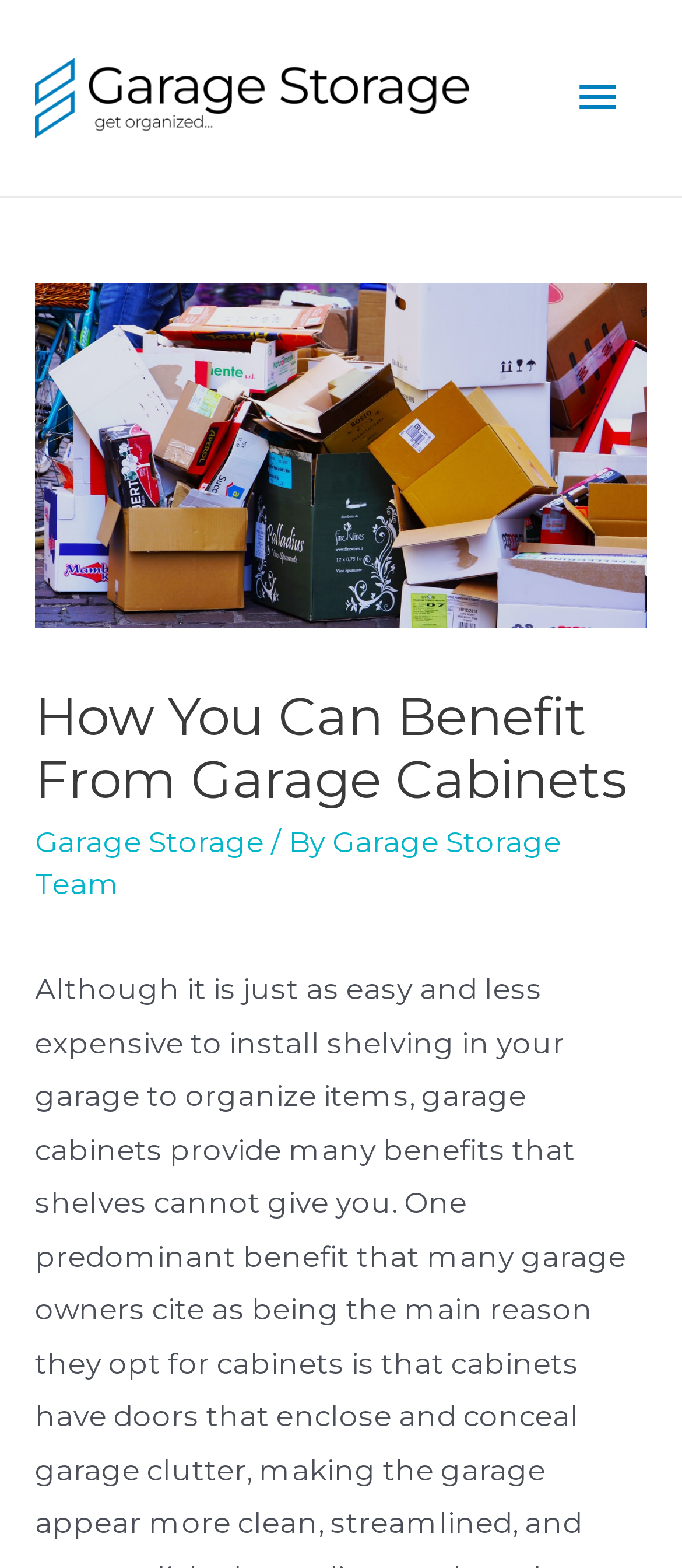How many links are present in the header section?
Using the information from the image, give a concise answer in one word or a short phrase.

3